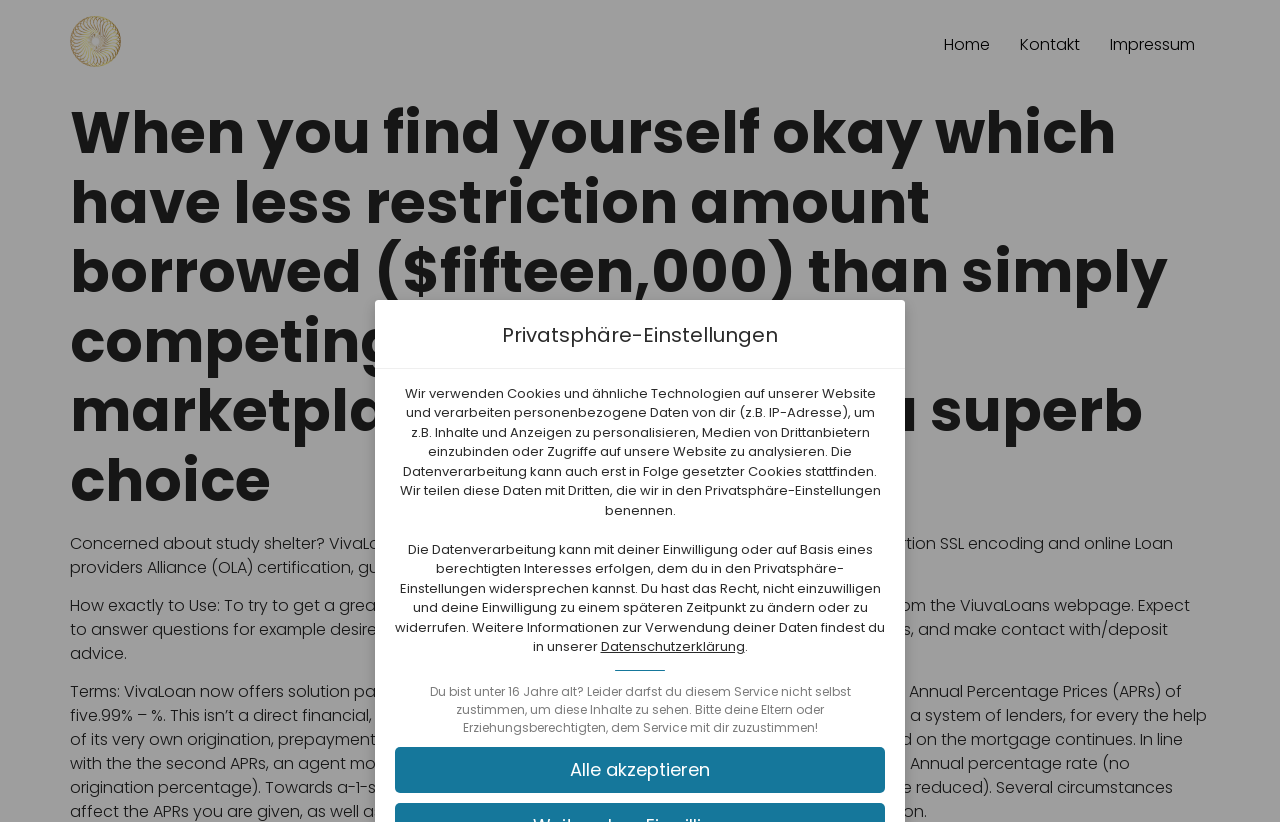Give a concise answer using one word or a phrase to the following question:
What can be done with personal data?

Shared with third parties